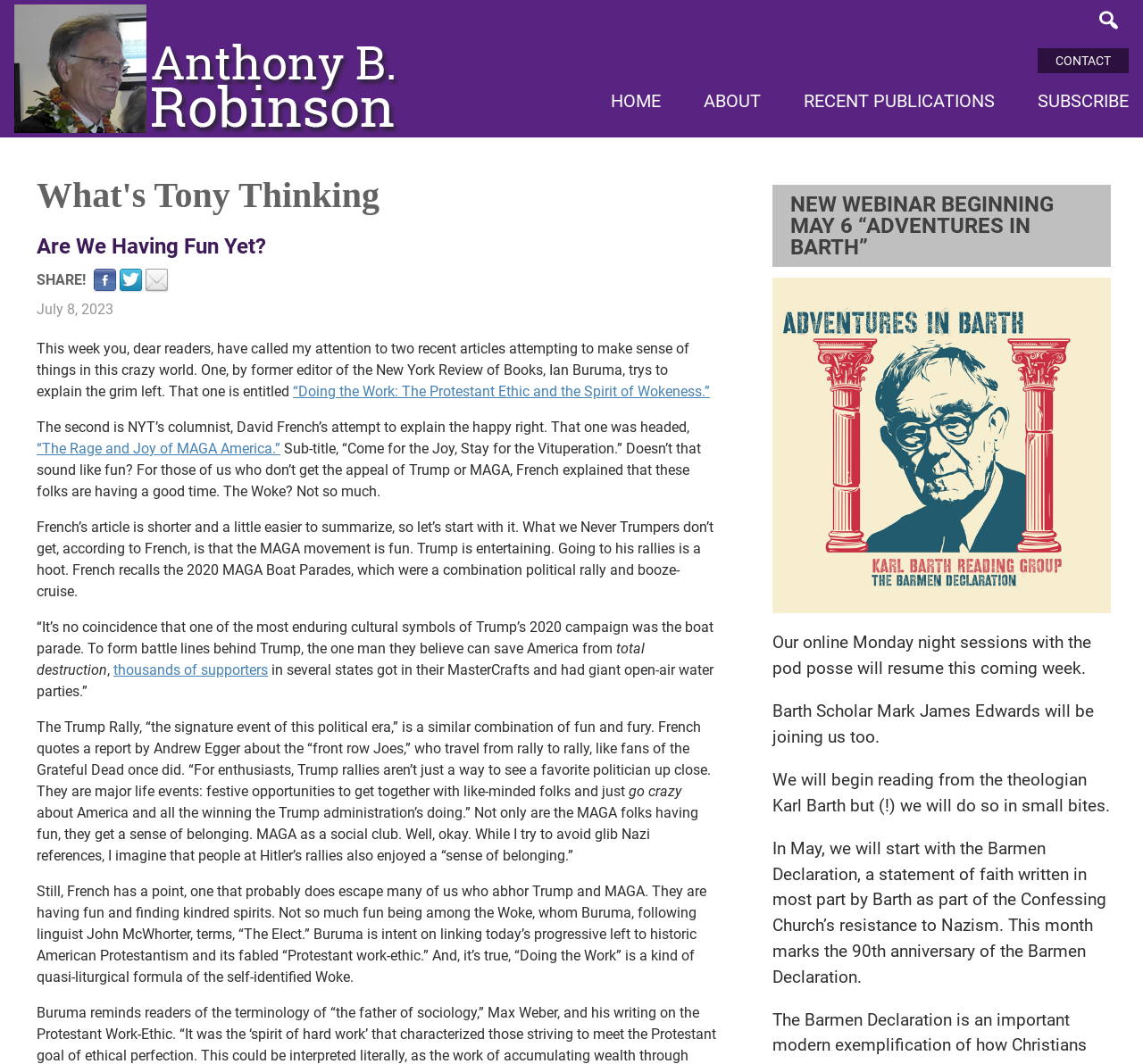Find the bounding box coordinates of the clickable element required to execute the following instruction: "Go to the contact page". Provide the coordinates as four float numbers between 0 and 1, i.e., [left, top, right, bottom].

[0.92, 0.047, 0.976, 0.067]